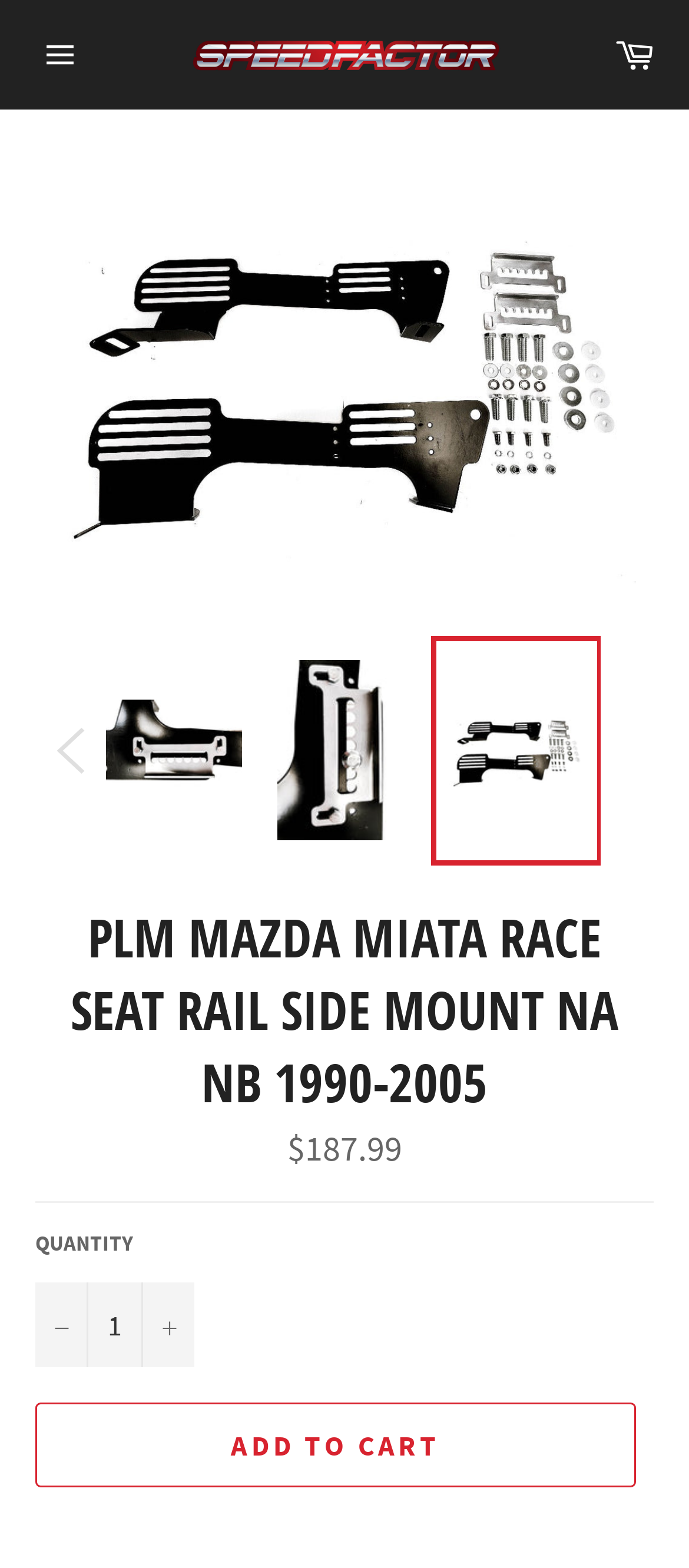Can you pinpoint the bounding box coordinates for the clickable element required for this instruction: "Add to cart"? The coordinates should be four float numbers between 0 and 1, i.e., [left, top, right, bottom].

[0.051, 0.894, 0.923, 0.948]